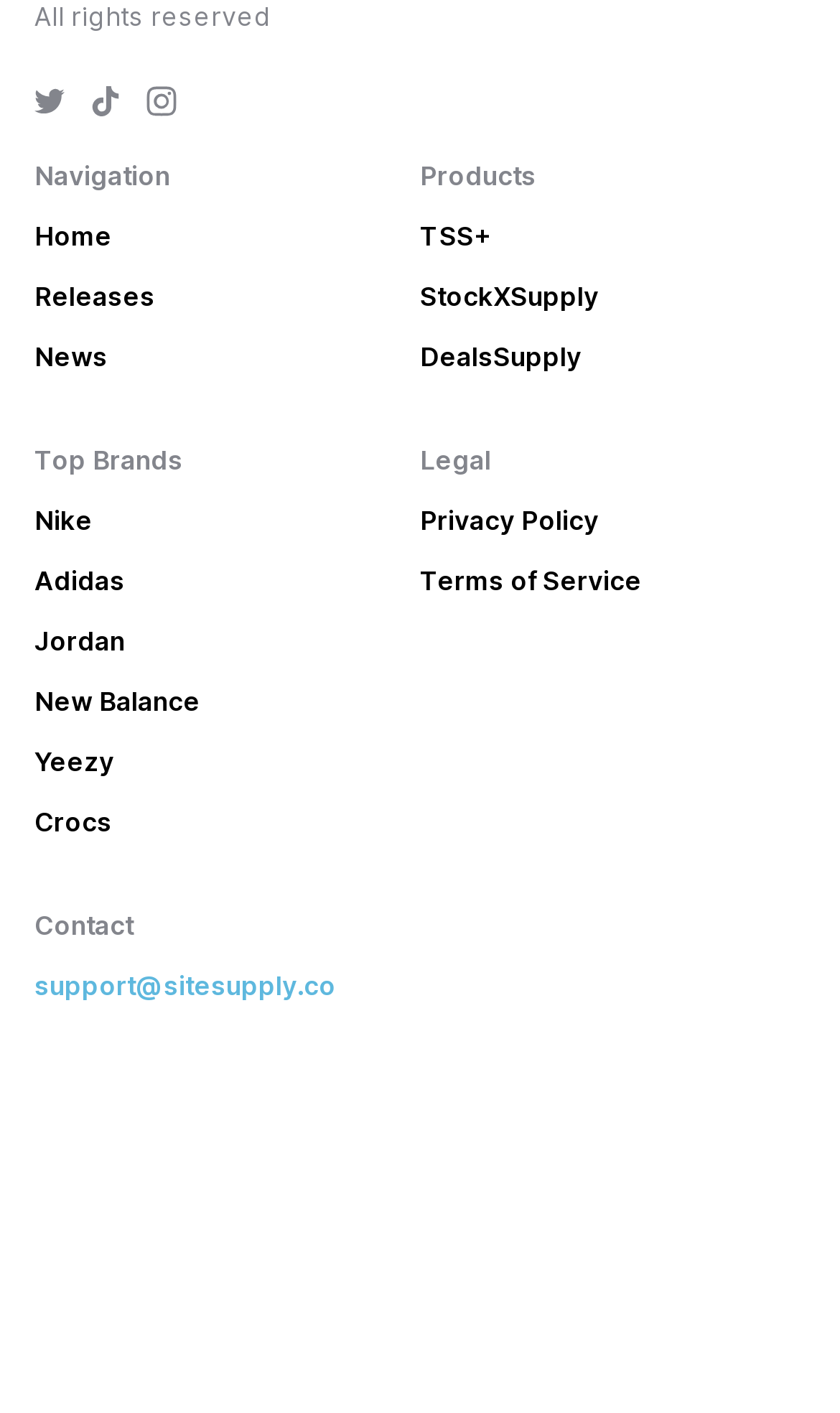Specify the bounding box coordinates of the area to click in order to execute this command: 'Visit SiteSupply Twitter'. The coordinates should consist of four float numbers ranging from 0 to 1, and should be formatted as [left, top, right, bottom].

[0.041, 0.063, 0.077, 0.081]